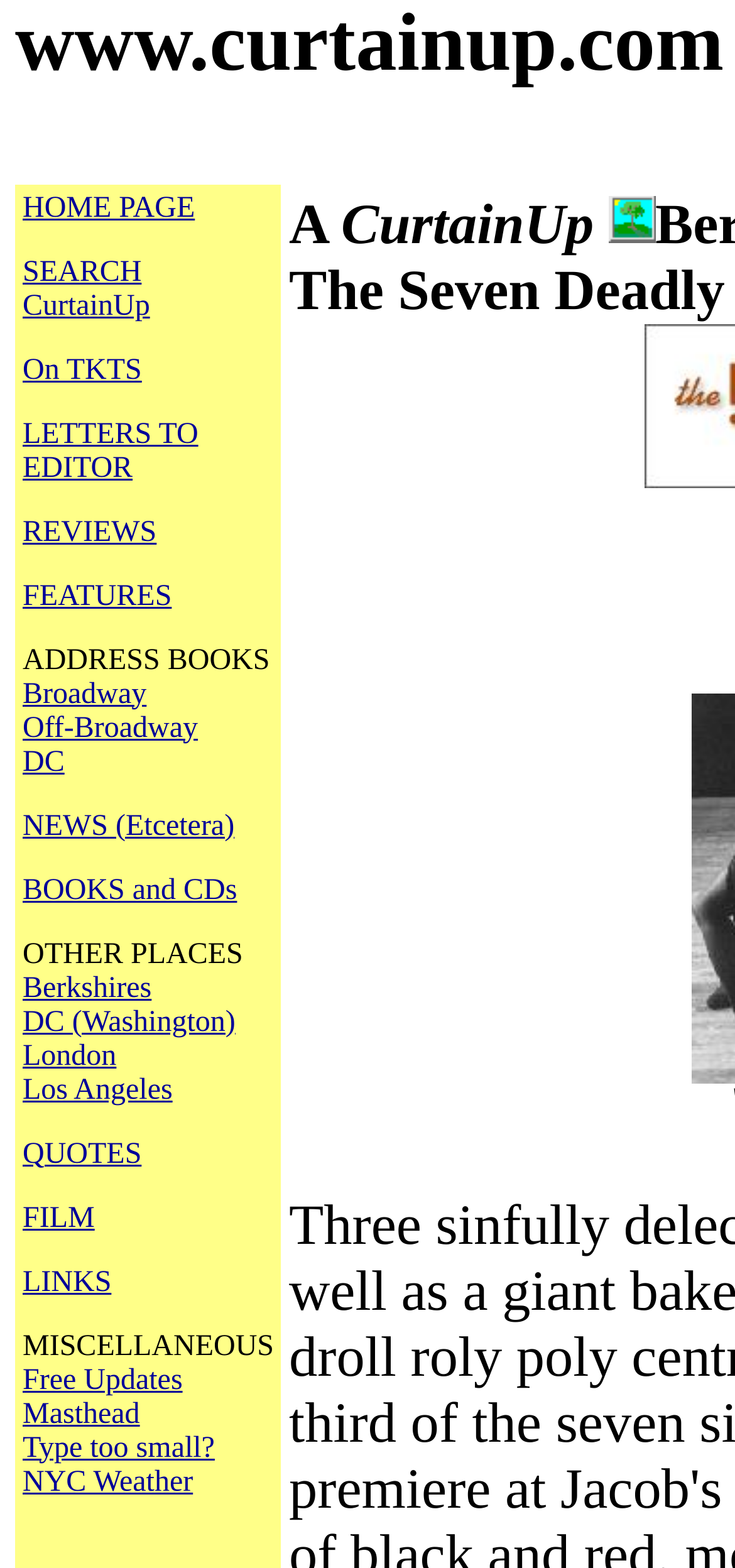Provide the bounding box coordinates of the UI element that matches the description: "QUOTES".

[0.031, 0.725, 0.193, 0.746]